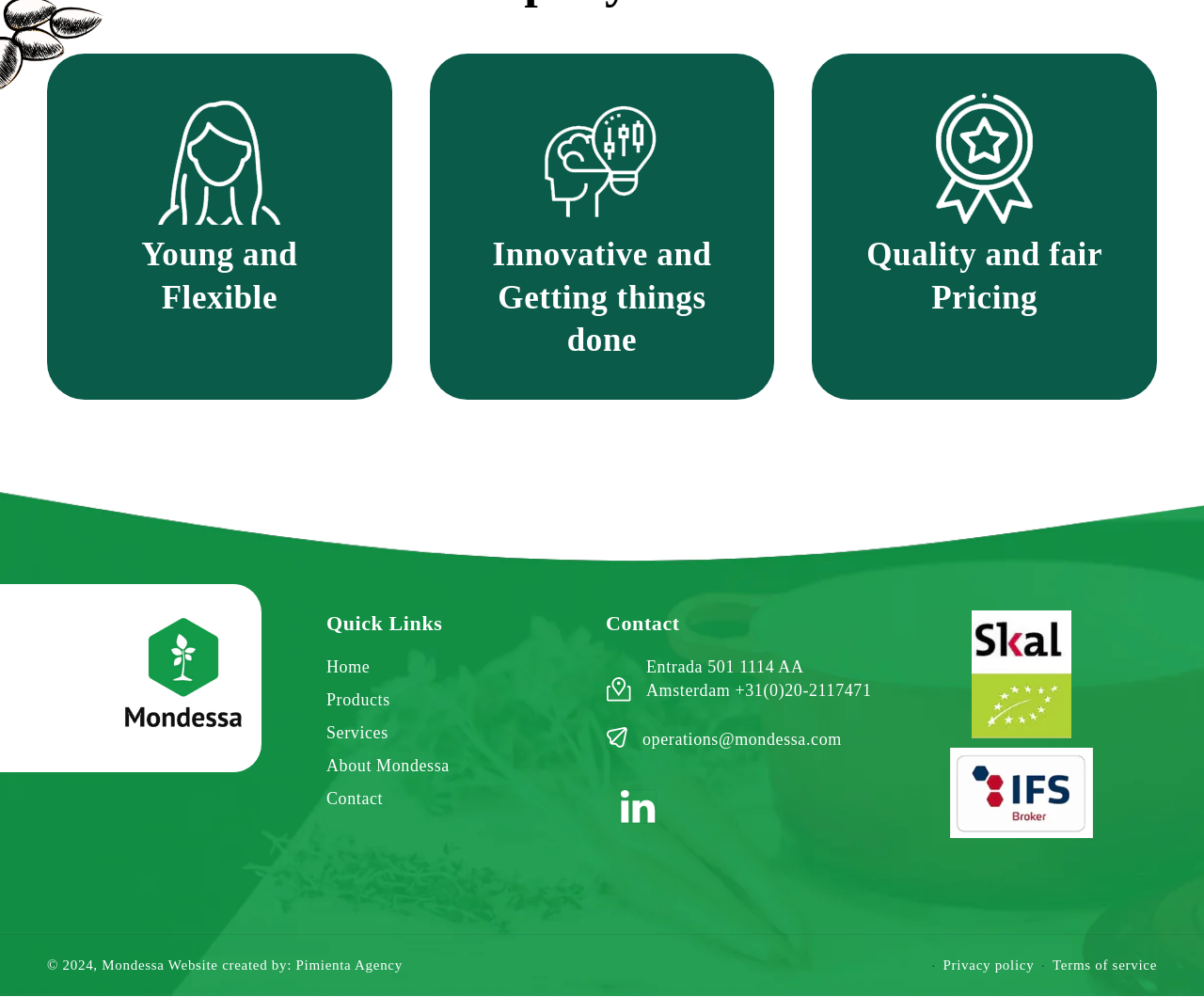Please provide the bounding box coordinates in the format (top-left x, top-left y, bottom-right x, bottom-right y). Remember, all values are floating point numbers between 0 and 1. What is the bounding box coordinate of the region described as: Pimienta Agency

[0.246, 0.96, 0.334, 0.976]